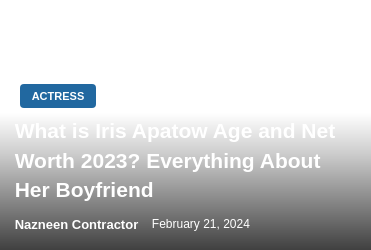Based on the visual content of the image, answer the question thoroughly: What is the category of the article?

The prominent button labeled 'ACTRESS' suggests that the article is categorized under the topic of actresses, which is related to the content of the article focusing on Iris Apatow.